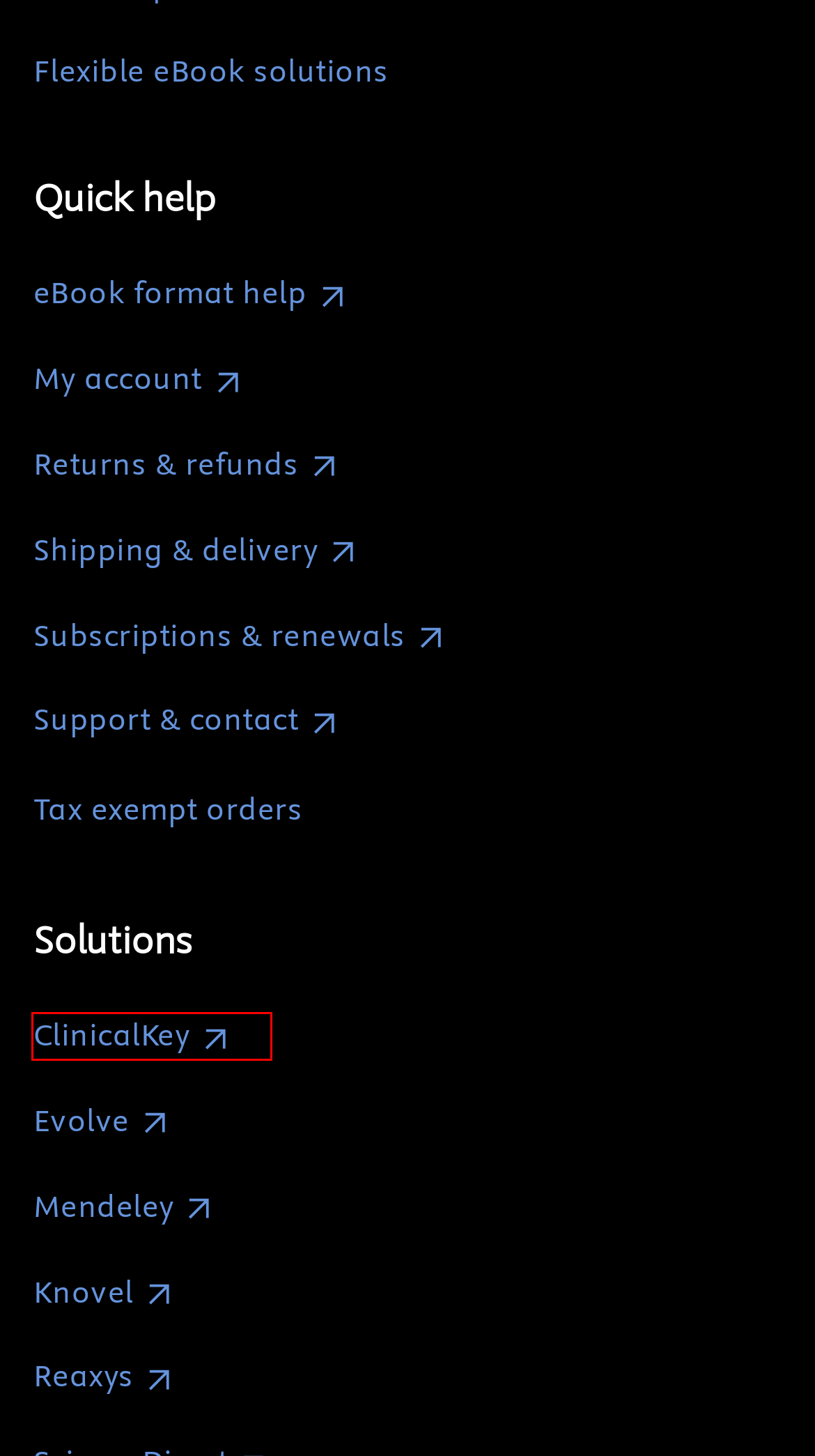You are given a screenshot depicting a webpage with a red bounding box around a UI element. Select the description that best corresponds to the new webpage after clicking the selected element. Here are the choices:
A. Returns and Refunds - Elsevier E-Commerce Support Center
B. What eBook formats are compatible with my device? - Elsevier E-Commerce Support Center
C. Mendeley | Free reference manager | Elsevier
D. Subscriptions and Renewals - Elsevier E-Commerce Support Center
E. ClinicalKey
F. Signup | Login | Elsevier
G. Home - Elsevier E-Commerce Support Center
H. Knovel | Engineering knowledge, tools and materials data | Elsevier

E